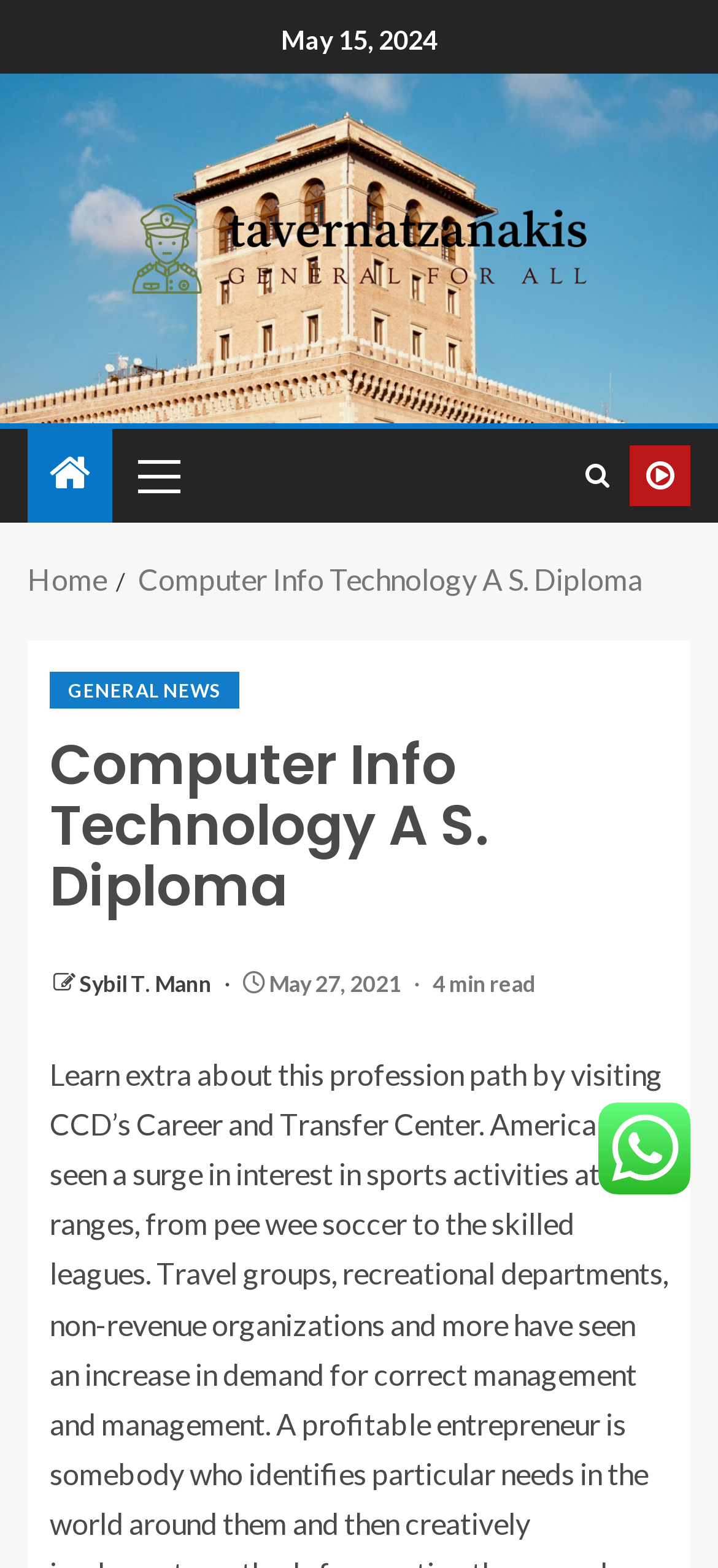Please provide a one-word or short phrase answer to the question:
What is the date of the latest article?

May 15, 2024